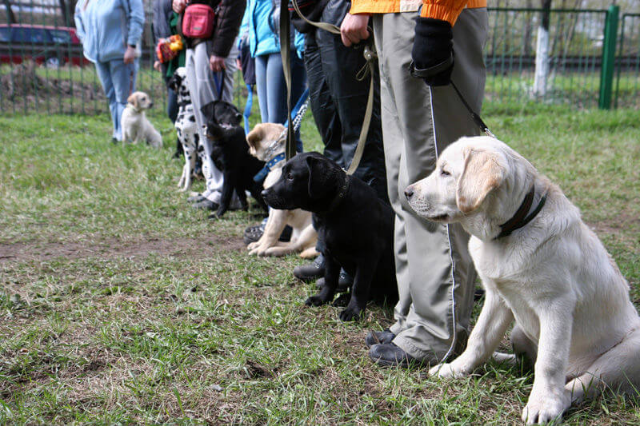Break down the image and provide a full description, noting any significant aspects.

This image captures a group of dog owners participating in a training session for their puppies. The setting is an outdoor space, likely a dog training area, where various breeds are lined up beside their handlers. In the foreground, you can see several puppies, predominantly Labrador Retrievers, waiting attentively and sitting calmly. The handlers, dressed casually, are engaged in the training process, emphasizing the importance of early socialization and obedience.

This scene illustrates a crucial stage in puppy upbringing, aligning with the idea that training should commence as soon as the puppy joins the family, typically around 2-3.5 months of age. The presence of multiple breeds highlights the collaborative nature of group training classes, which are encouraged for effective socialization. The image embodies the notion that dog training is essential not only for imparting basic commands but also for establishing a strong bond between the pet and its owner.